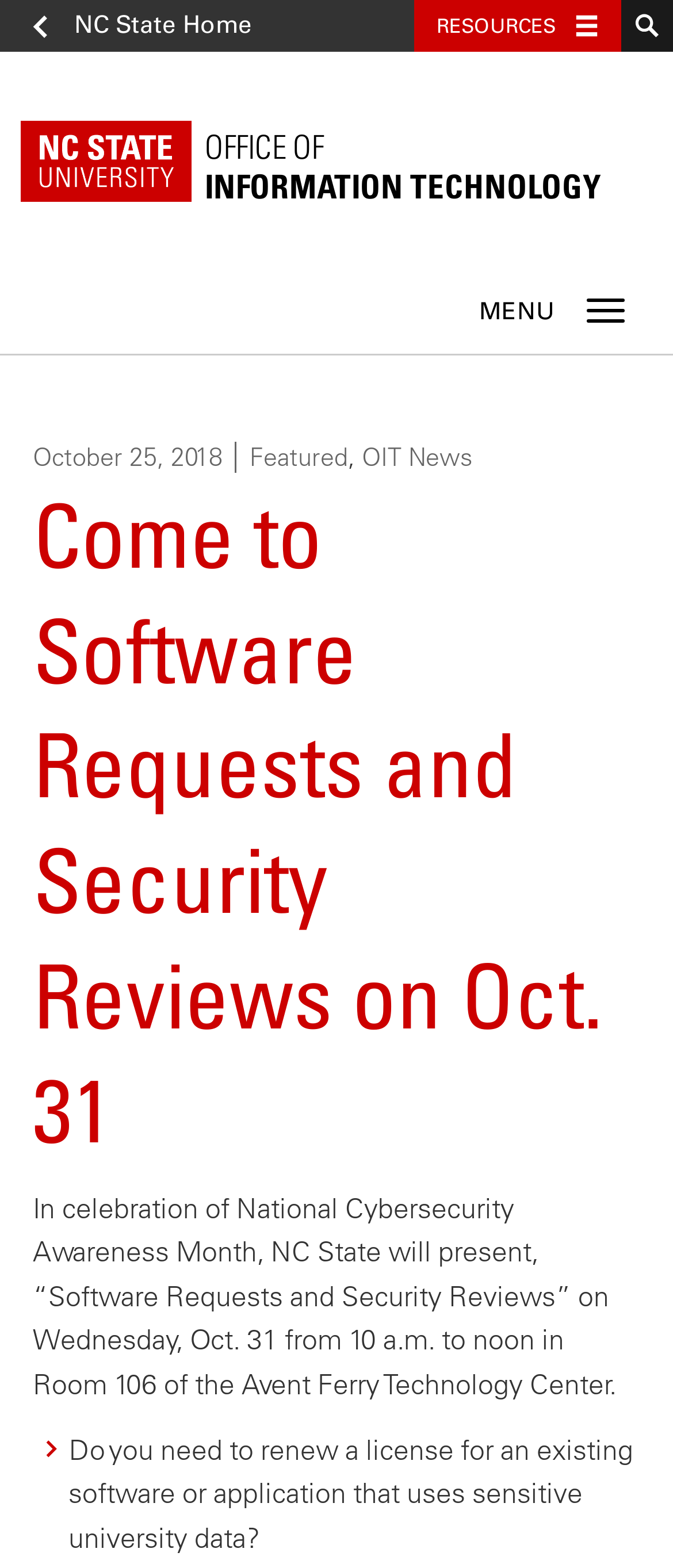Provide the bounding box coordinates of the area you need to click to execute the following instruction: "go to NC State Home".

[0.038, 0.0, 0.41, 0.033]